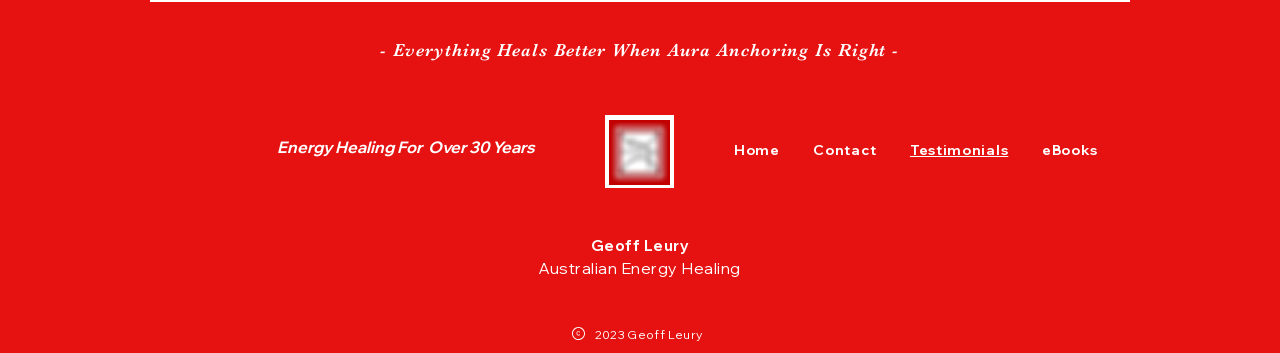Please determine the bounding box of the UI element that matches this description: Testimonials. The coordinates should be given as (top-left x, top-left y, bottom-right x, bottom-right y), with all values between 0 and 1.

[0.699, 0.372, 0.799, 0.48]